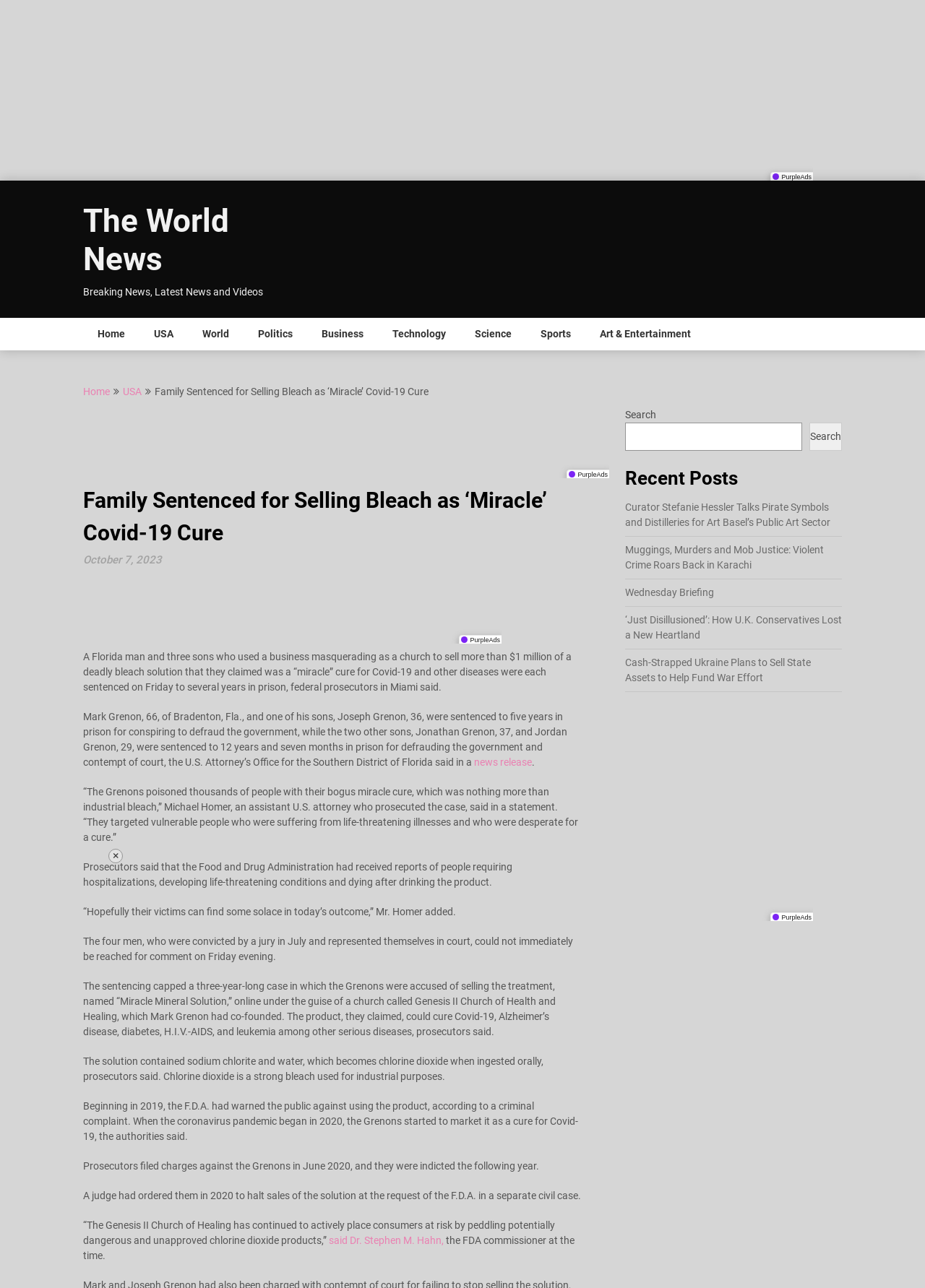Locate and extract the headline of this webpage.

Family Sentenced for Selling Bleach as ‘Miracle’ Covid-19 Cure